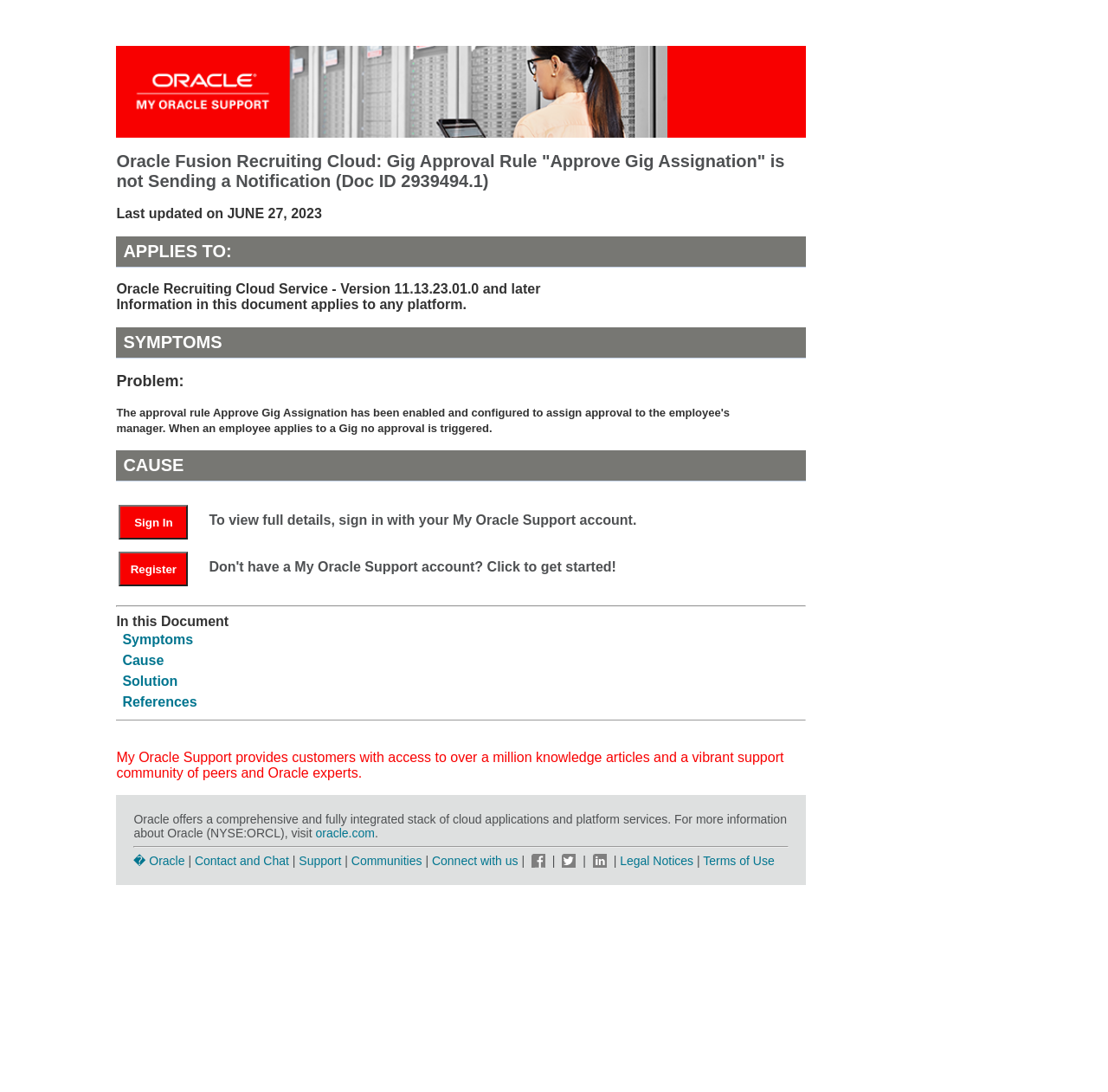What is the main title displayed on this webpage?

Oracle Fusion Recruiting Cloud: Gig Approval Rule "Approve Gig Assignation" is not Sending a Notification (Doc ID 2939494.1)